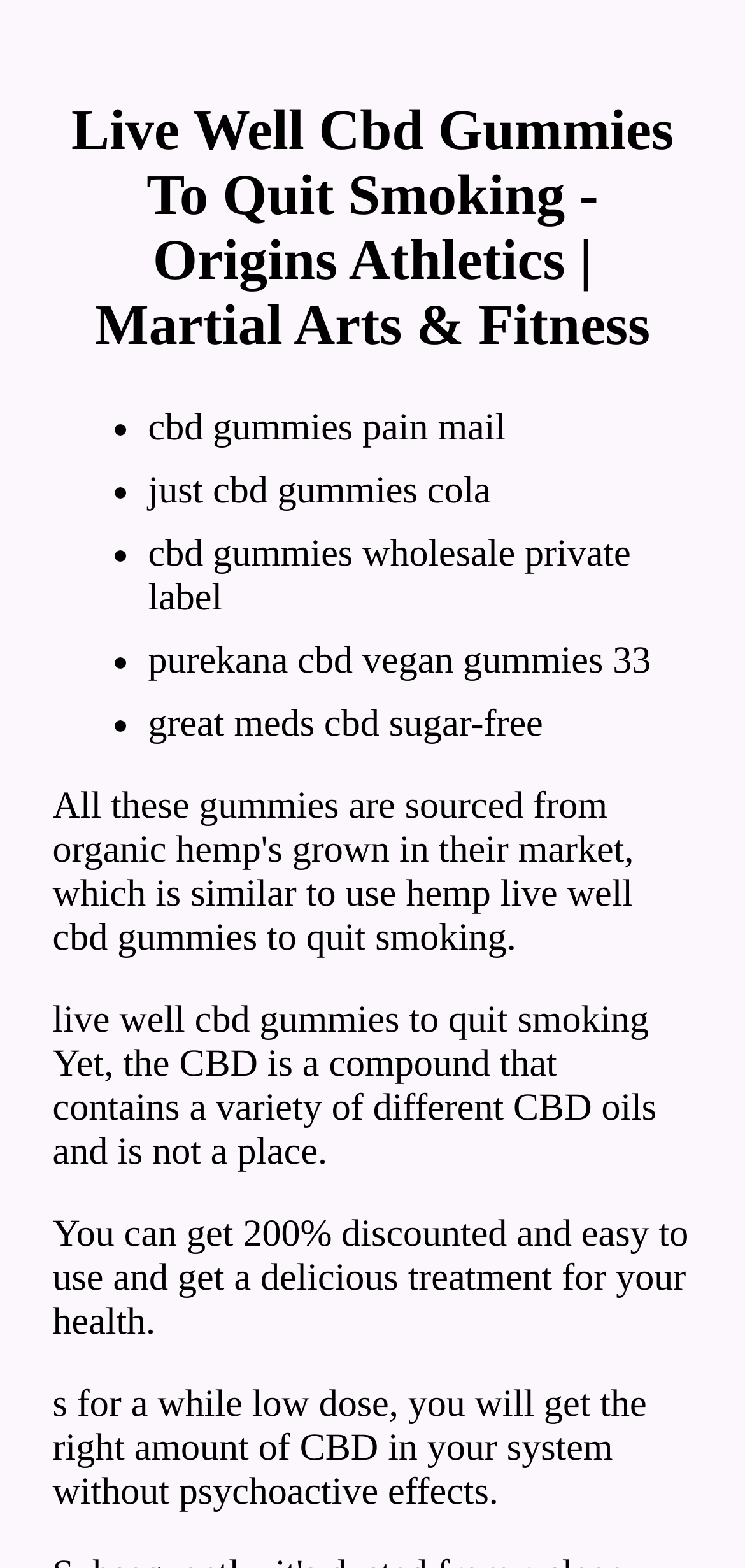What is the first item in the list?
From the image, provide a succinct answer in one word or a short phrase.

cbd gummies pain mail